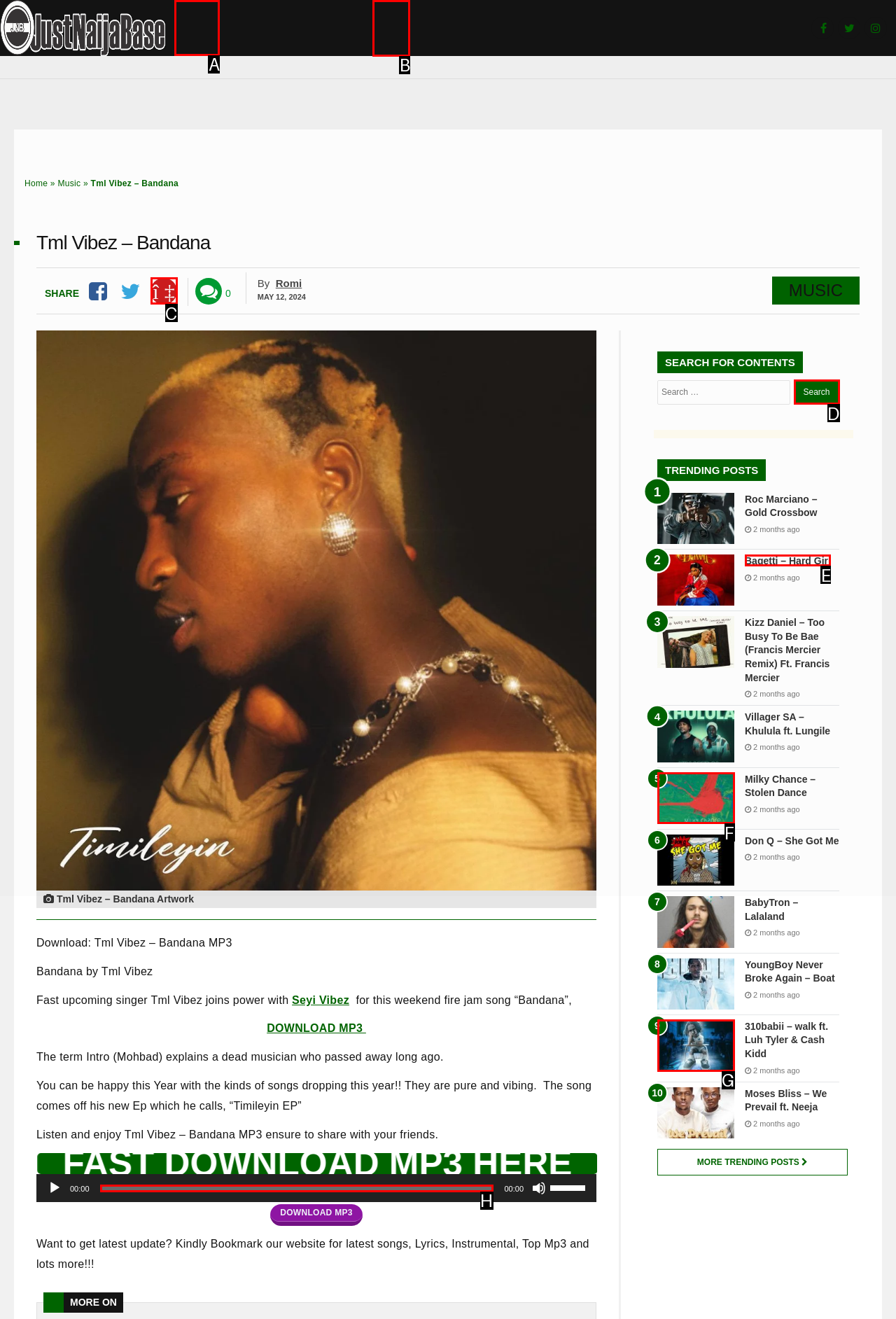Please indicate which HTML element to click in order to fulfill the following task: Click on the 'HOME' link Respond with the letter of the chosen option.

A